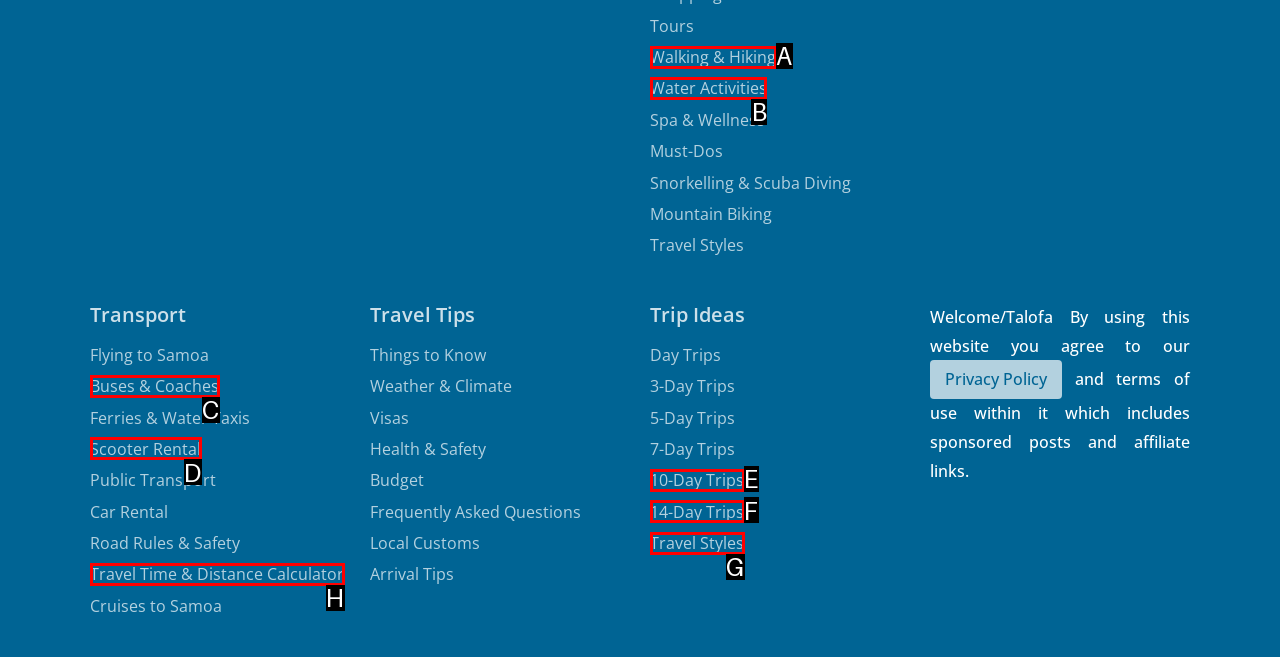Which UI element should be clicked to perform the following task: Learn about Water Activities? Answer with the corresponding letter from the choices.

B